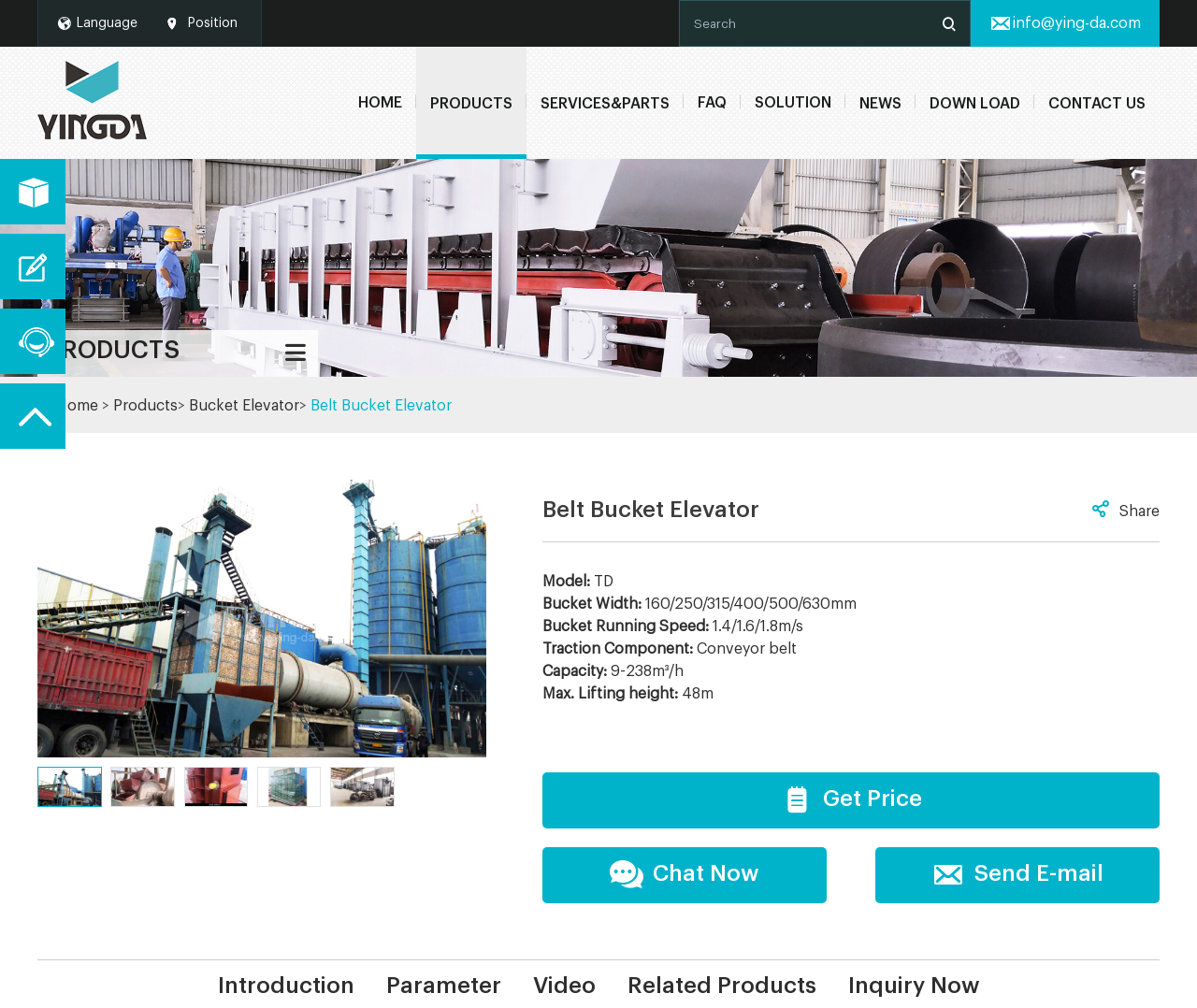Locate the bounding box for the described UI element: "Introduction". Ensure the coordinates are four float numbers between 0 and 1, formatted as [left, top, right, bottom].

[0.17, 0.967, 0.307, 0.989]